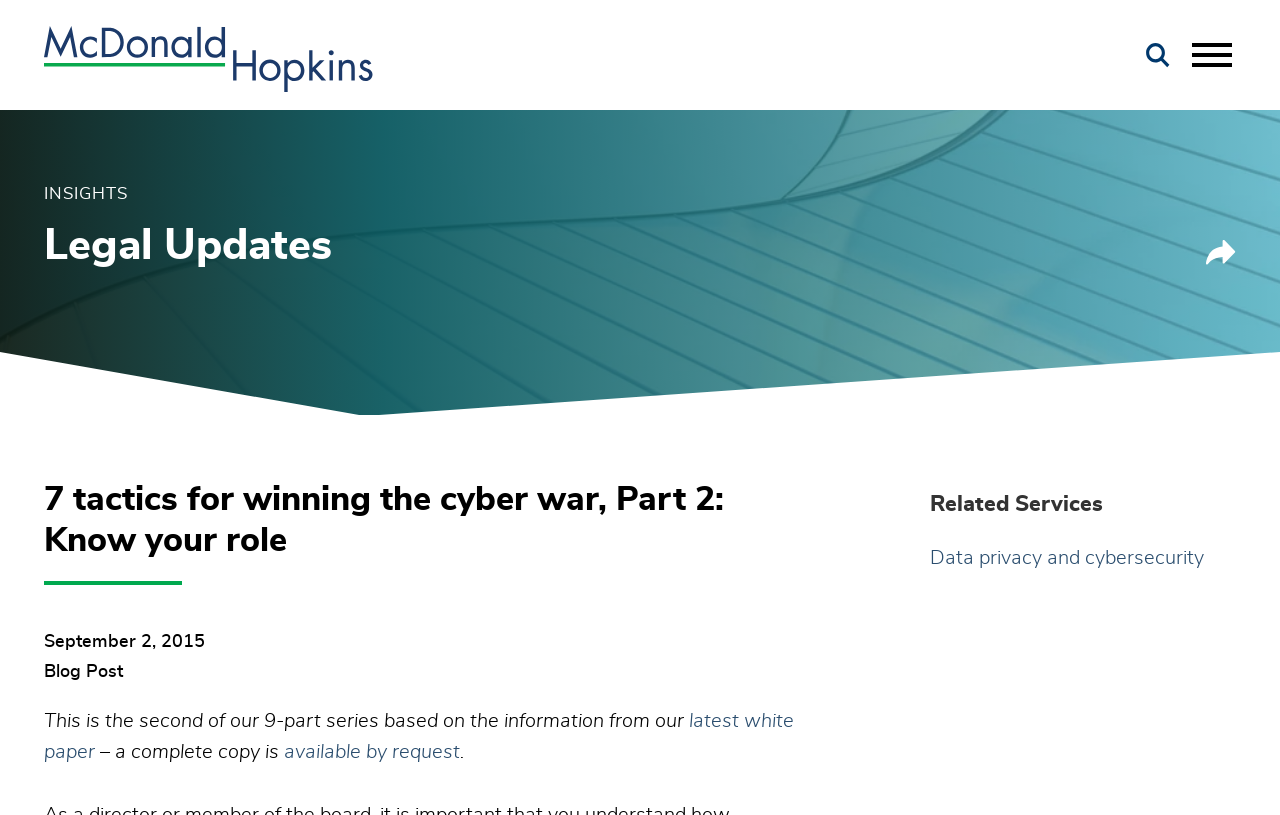Can you determine the bounding box coordinates of the area that needs to be clicked to fulfill the following instruction: "Explore data privacy and cybersecurity services"?

[0.726, 0.672, 0.94, 0.696]